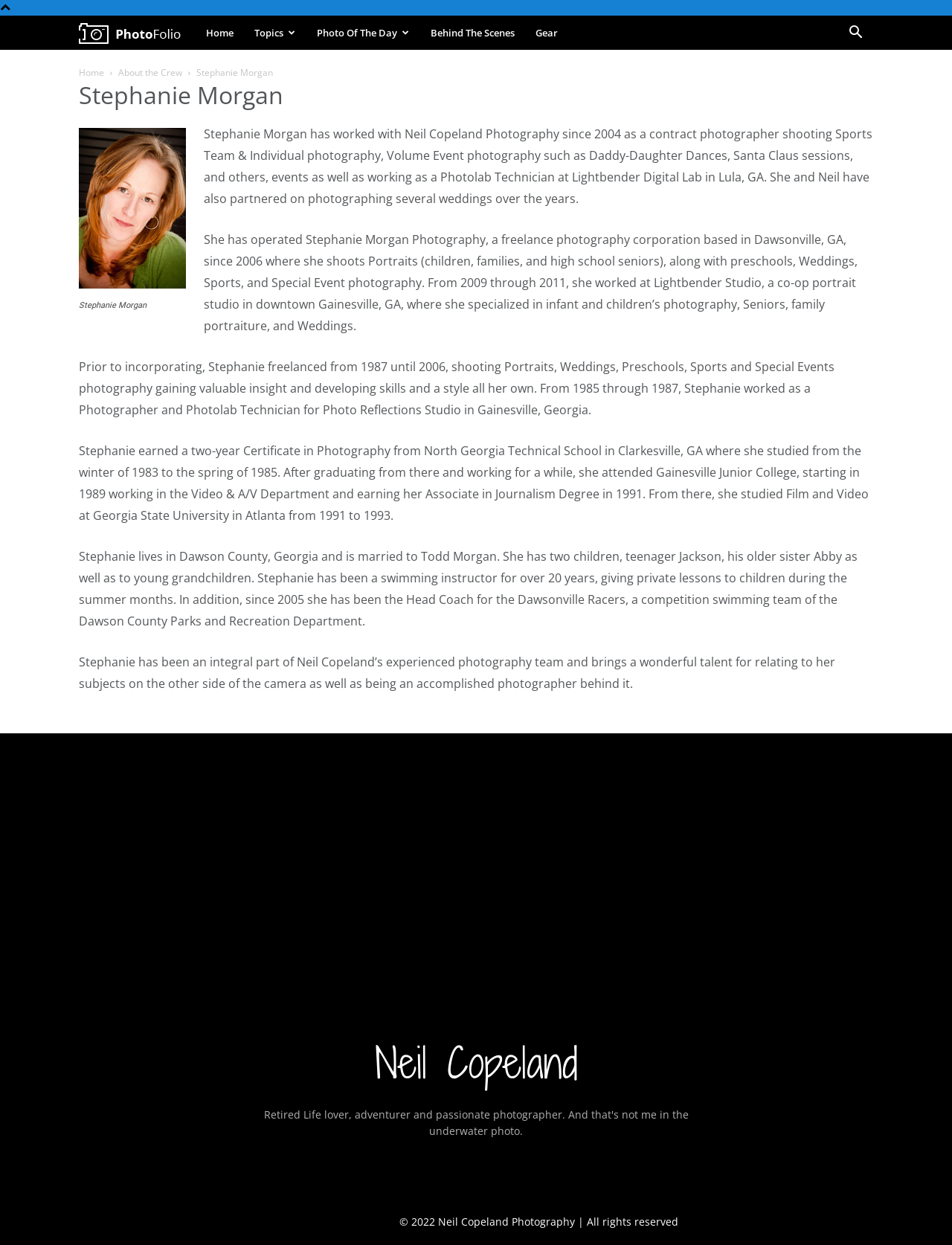Respond to the question below with a single word or phrase:
What is the name of the photography team Stephanie is part of?

Neil Copeland’s experienced photography team